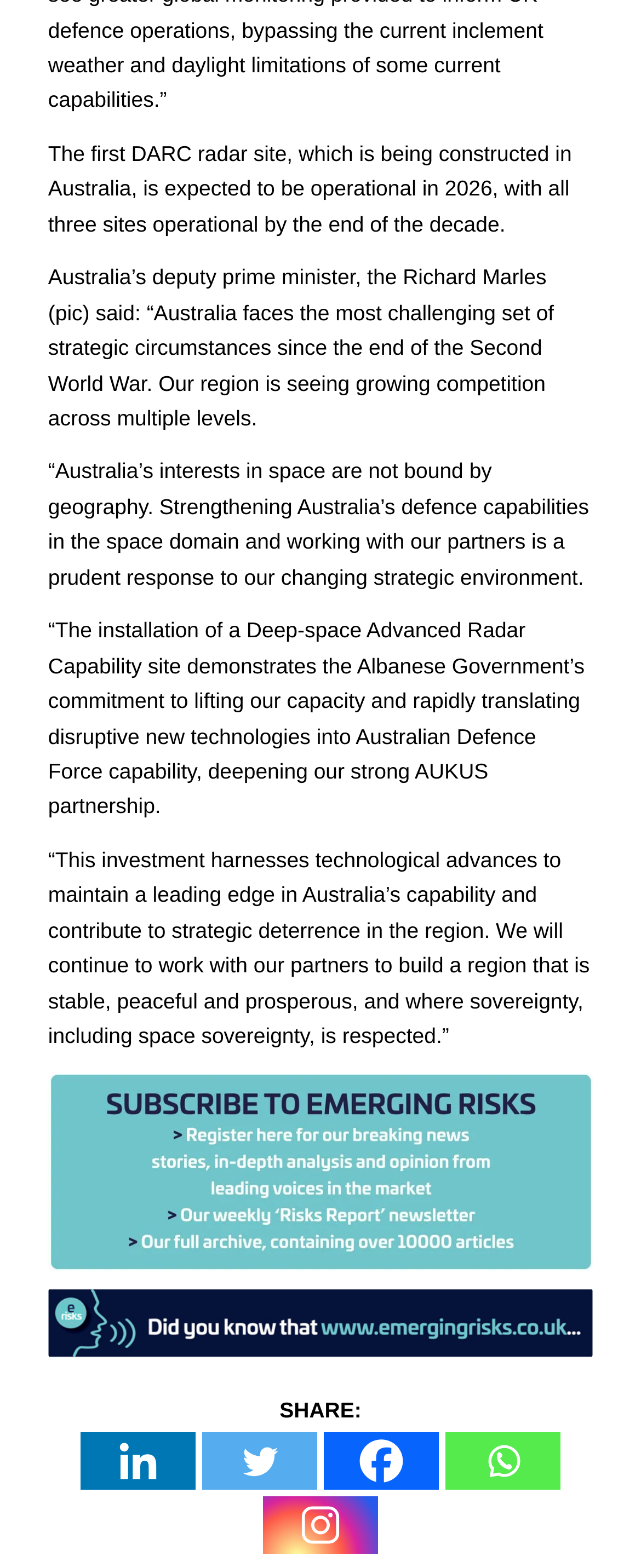Please give a short response to the question using one word or a phrase:
How many images are on the webpage?

2